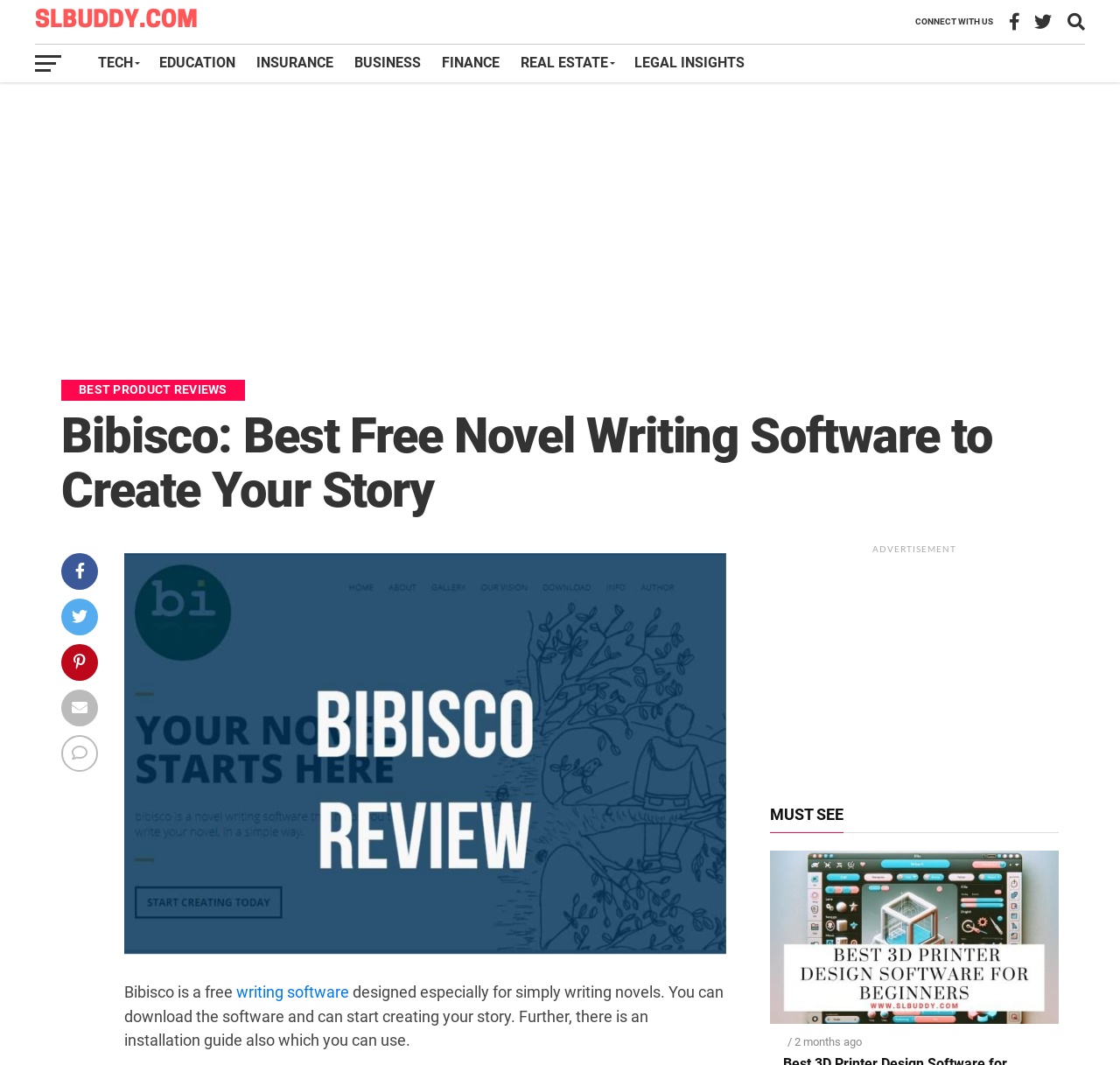Determine the bounding box for the UI element as described: "INSURANCE". The coordinates should be represented as four float numbers between 0 and 1, formatted as [left, top, right, bottom].

[0.22, 0.041, 0.307, 0.077]